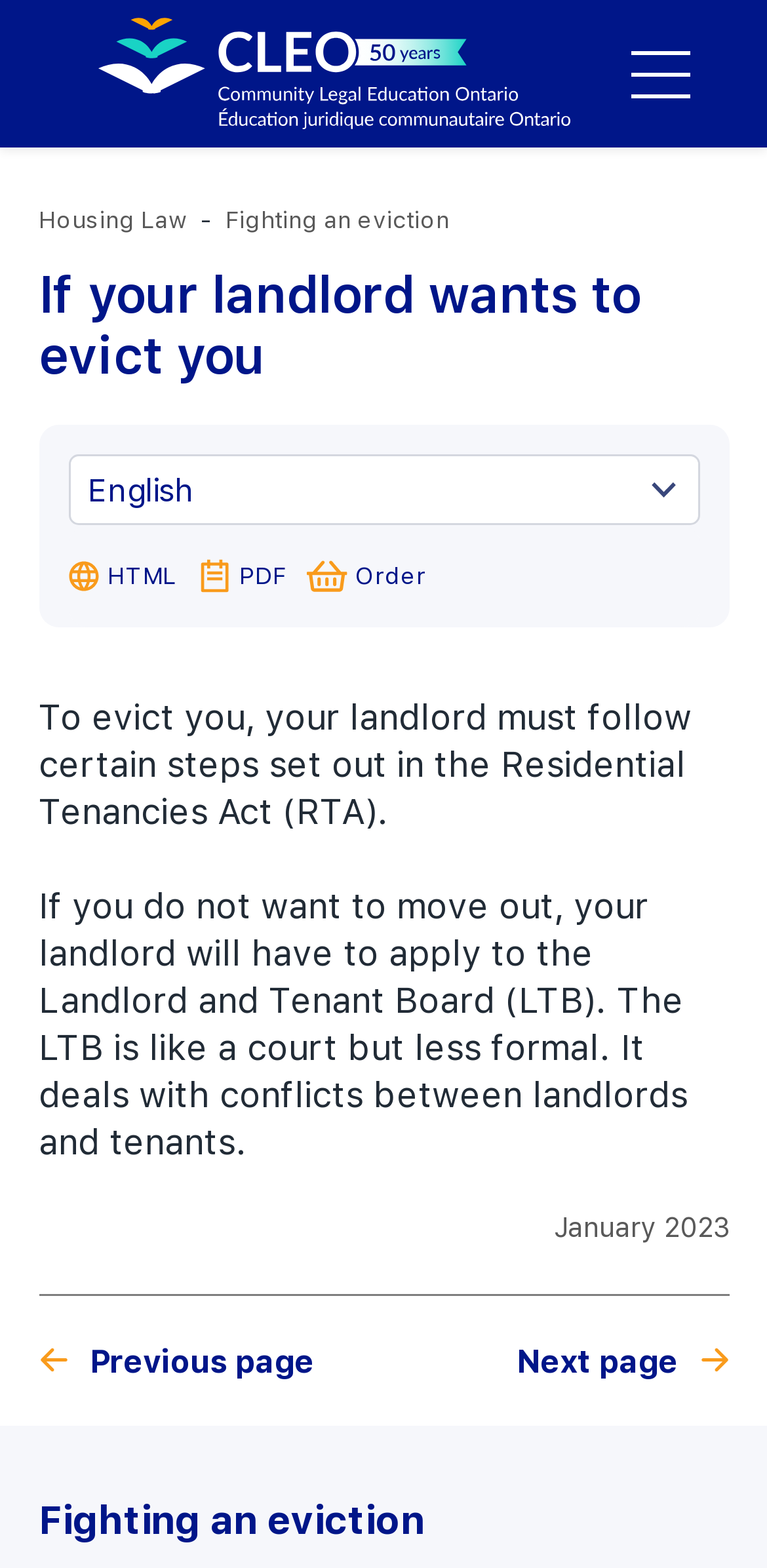Please find the bounding box coordinates of the section that needs to be clicked to achieve this instruction: "Select an option from the combobox".

[0.088, 0.29, 0.912, 0.335]